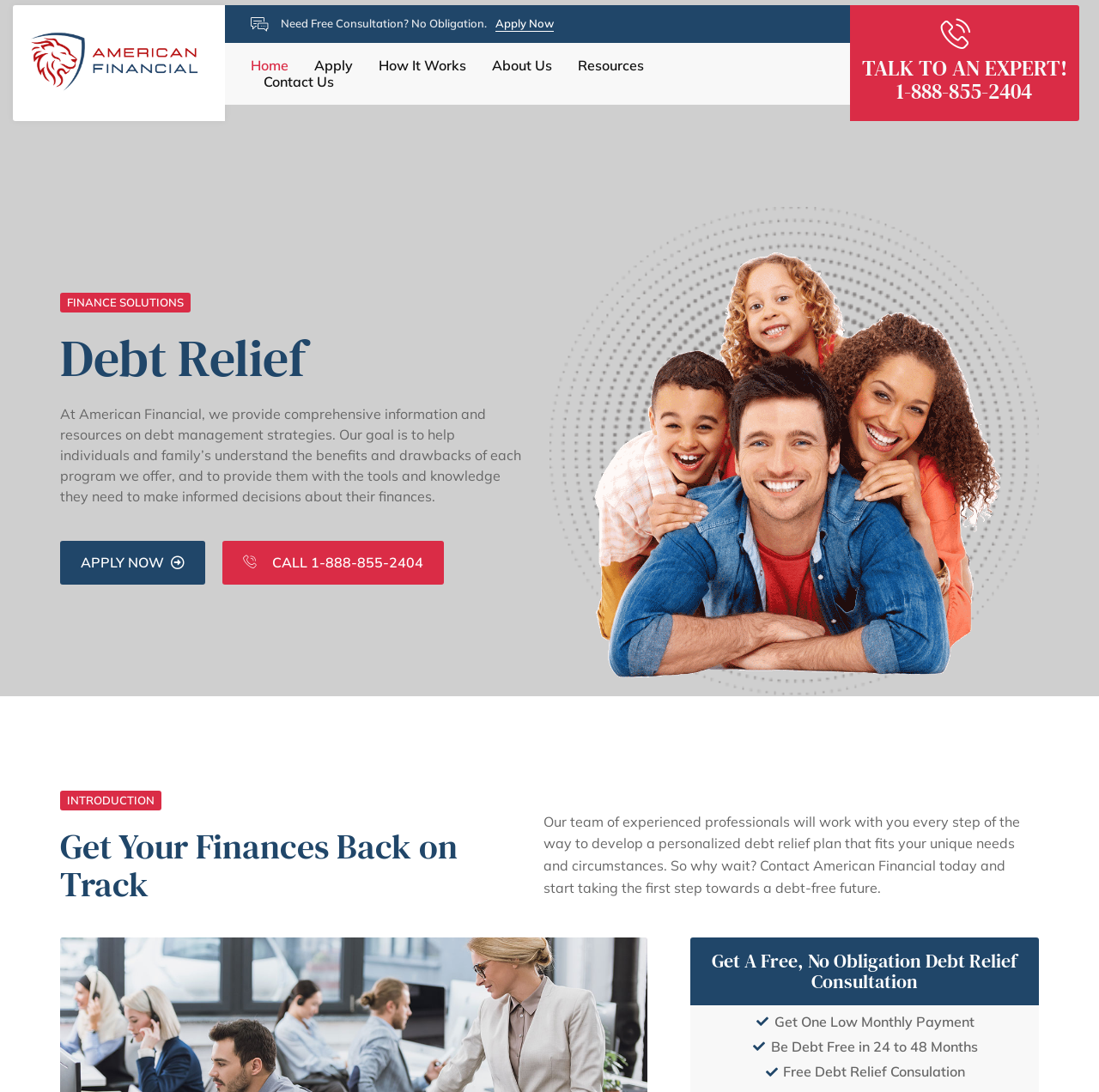Extract the primary headline from the webpage and present its text.

TALK TO AN EXPERT!
1-888-855-2404